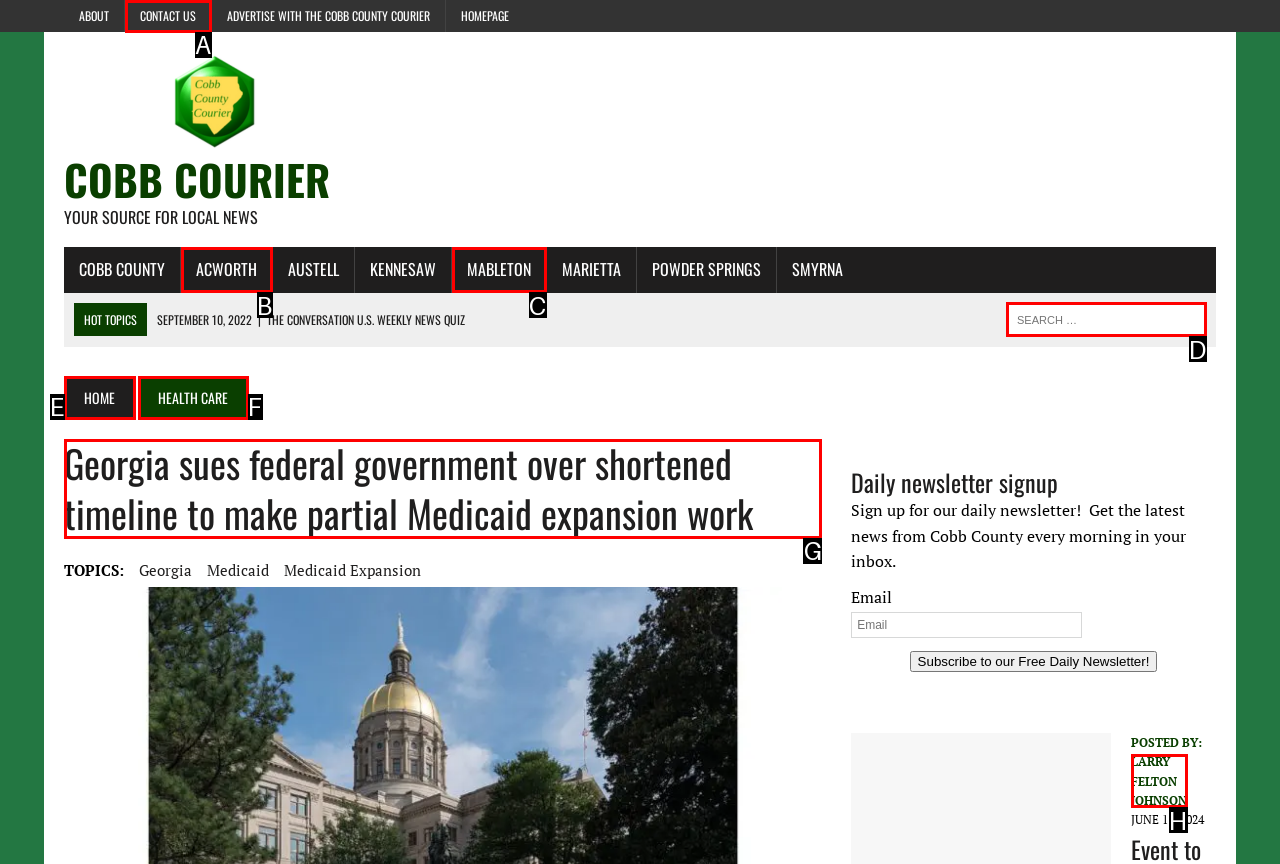Tell me the correct option to click for this task: Read the article about Georgia sues federal government over shortened timeline to make partial Medicaid expansion work
Write down the option's letter from the given choices.

G